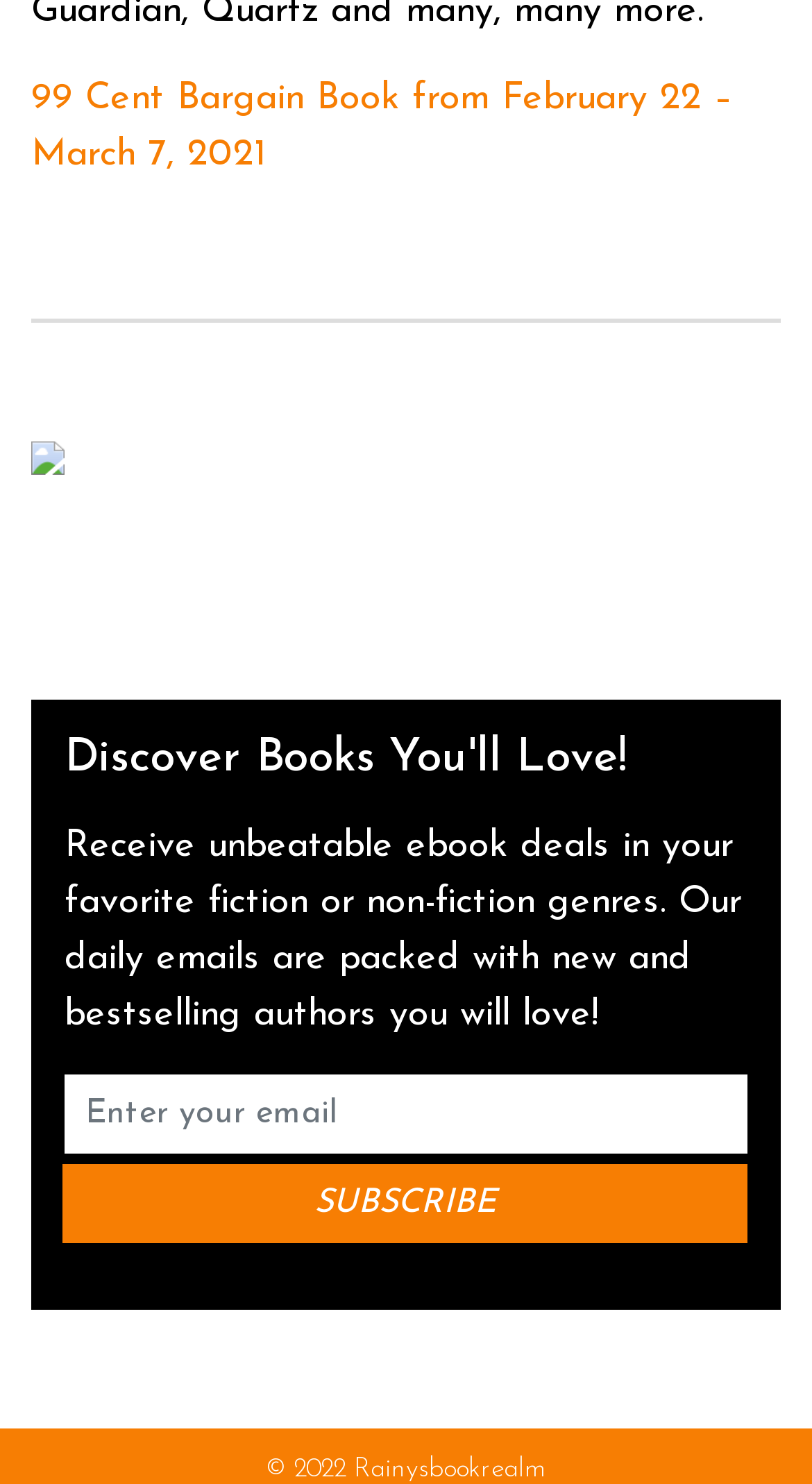Find the bounding box coordinates for the UI element that matches this description: "name="email" placeholder="Enter your email"".

[0.079, 0.725, 0.921, 0.778]